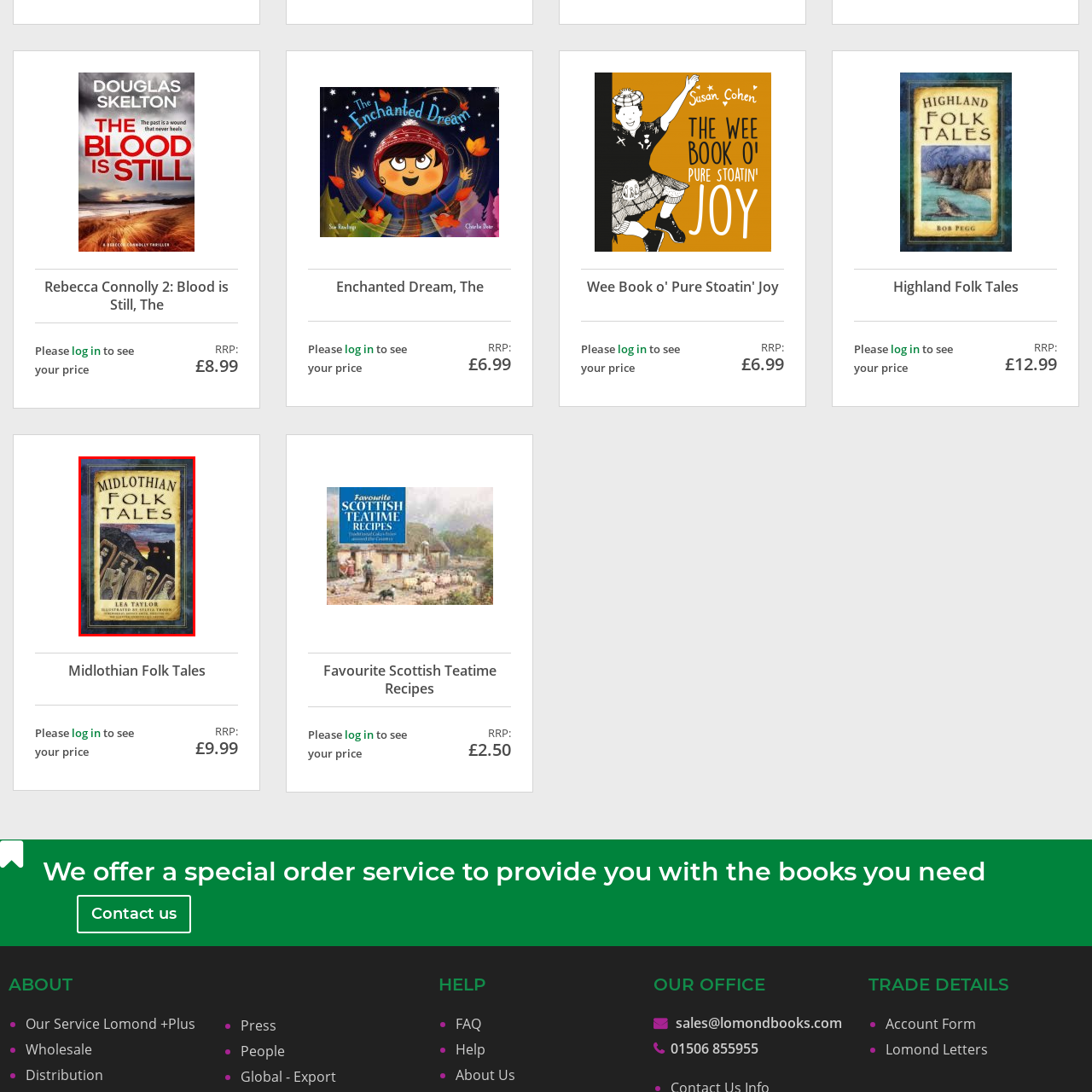Generate a comprehensive caption for the image that is marked by the red border.

The image features the book cover for "Midlothian Folk Tales," authored by Lea Taylor and illustrated by Sheila Thorn. The artwork prominently displays various figures or totems, set against a backdrop that hints at the mystical and historical essence of Midlothian, Scotland. The cover's design, framed in a rustic style, suggests a connection to the region's rich cultural and narrative traditions. Below the title, the authorship is credited, indicating a collaborative effort between the writer and the illustrator in bringing these folk tales to life. This delightful collection promises to explore the enchanting stories and legends that define Midlothian's folklore.